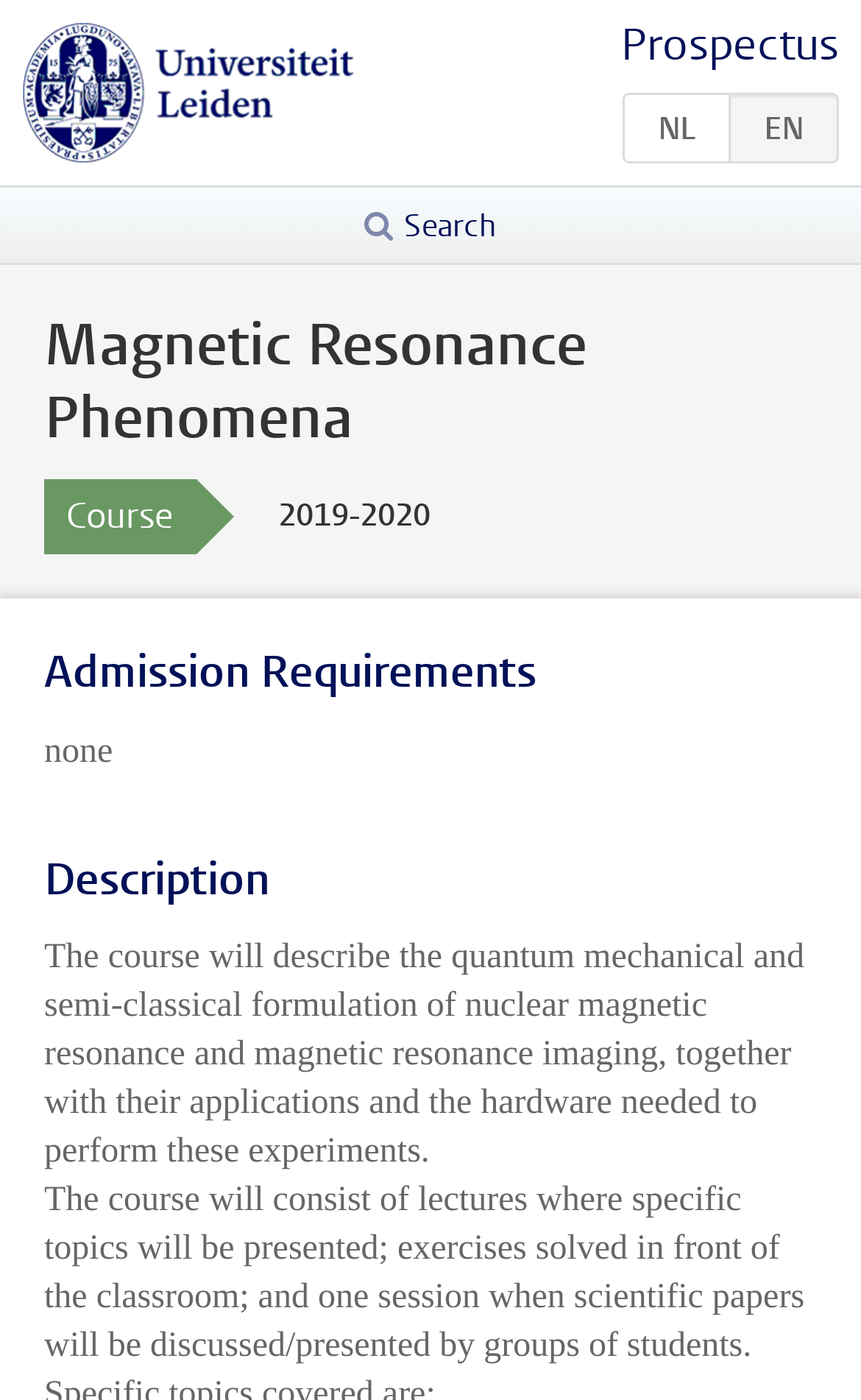Using the details from the image, please elaborate on the following question: What is the duration of the course?

I found this information in the text '2019-2020' which is placed below the course title, indicating the academic year in which the course is offered.